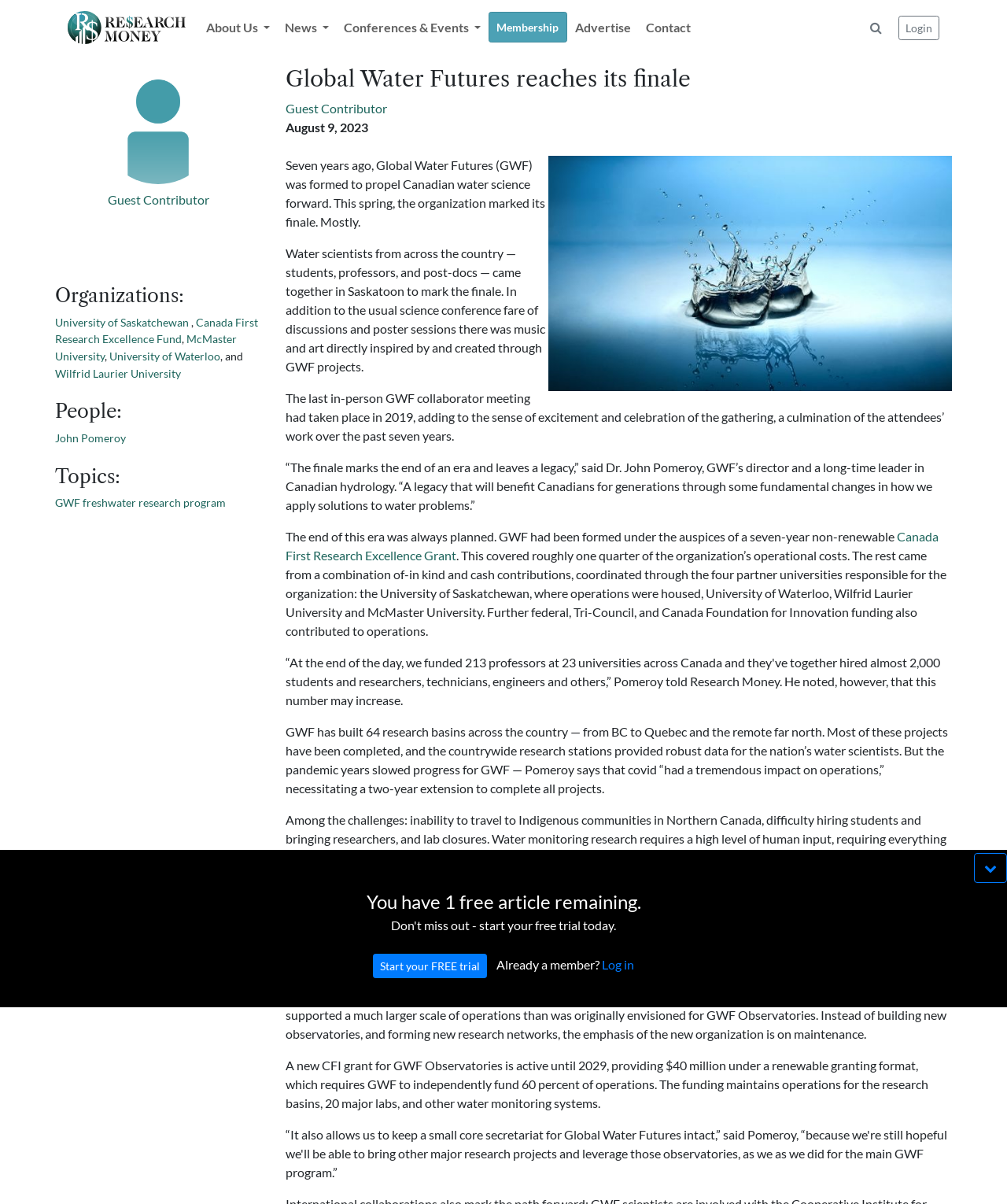Pinpoint the bounding box coordinates of the element to be clicked to execute the instruction: "Click the Canada First Research Excellence Grant link".

[0.283, 0.439, 0.932, 0.467]